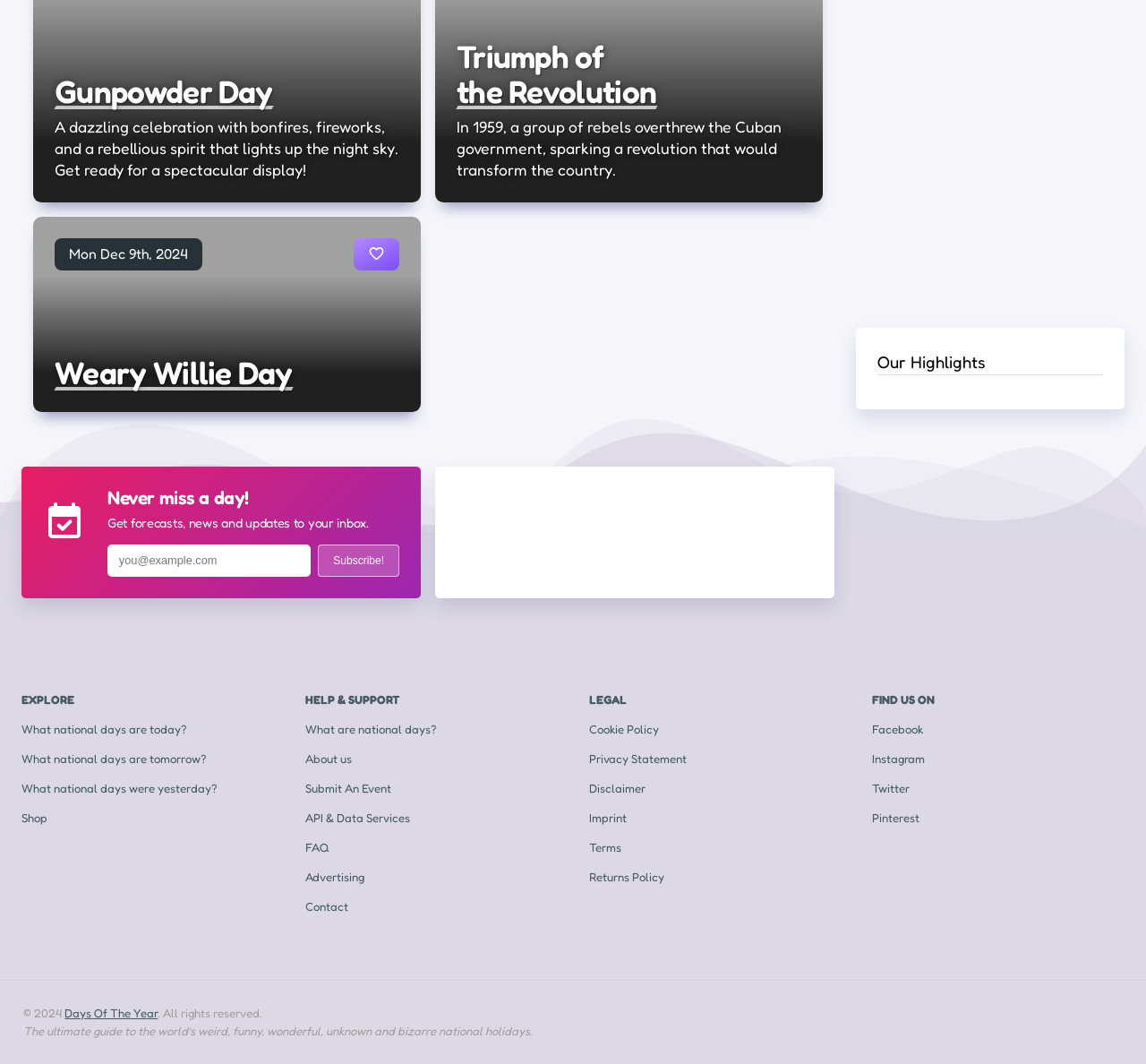Respond with a single word or phrase for the following question: 
What is the purpose of the 'Submit An Event' link?

Submit an event